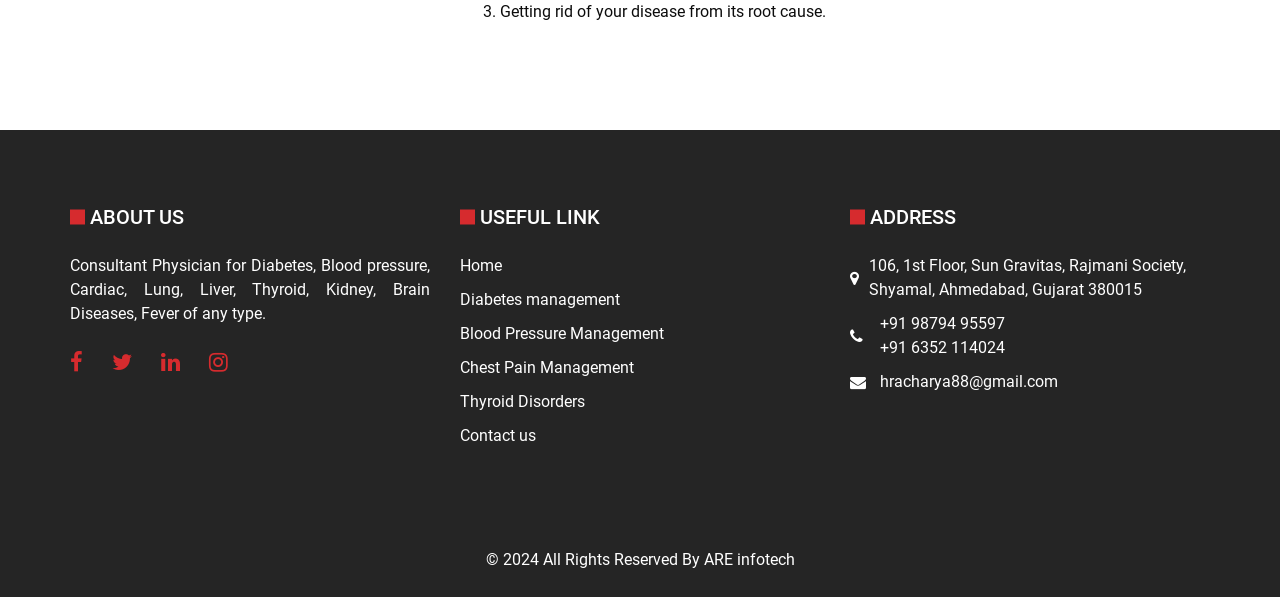Given the webpage screenshot, identify the bounding box of the UI element that matches this description: "Diabetes management".

[0.359, 0.483, 0.641, 0.523]